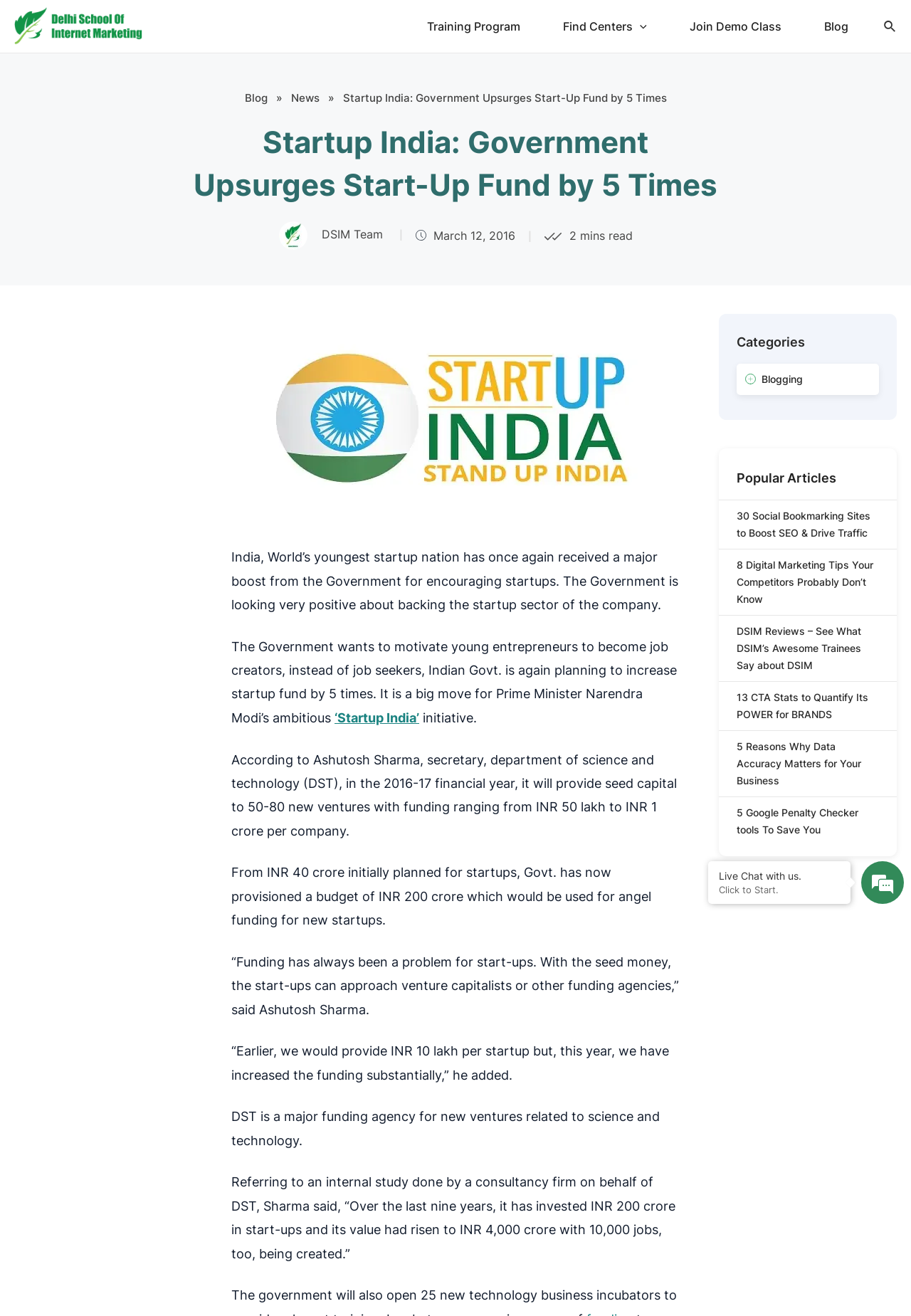Generate a thorough caption detailing the webpage content.

This webpage is about Startup India, a government initiative to support startups. At the top left corner, there is a logo link. Below the logo, there is a navigation menu with links to "Training Program", "Find Centers", "Join Demo Class", and "Blog". On the top right corner, there is a search icon link.

Below the navigation menu, there is a breadcrumbs navigation with links to "Blog" and "News". Next to the breadcrumbs, there is a heading that reads "Startup India: Government Upsurges Start-Up Fund by 5 Times". Below the heading, there is a link to "DSIM Team" and a timestamp that reads "March 12, 2016". 

To the right of the timestamp, there is an image related to startup India. Below the image, there are several paragraphs of text that discuss the government's initiative to support startups, including increasing funding for startups and providing seed capital to new ventures.

Below the main article, there are categories and popular articles sections. The categories section has a link to "Blogging". The popular articles section has four articles with links to "30 Social Bookmarking Sites to Boost SEO & Drive Traffic", "8 Digital Marketing Tips Your Competitors Probably Don’t Know", "DSIM Reviews – See What DSIM’s Awesome Trainees Say about DSIM", and "13 CTA Stats to Quantify Its POWER for BRANDS".

At the bottom of the page, there is a live chat section with a button that reads "Click to Start".